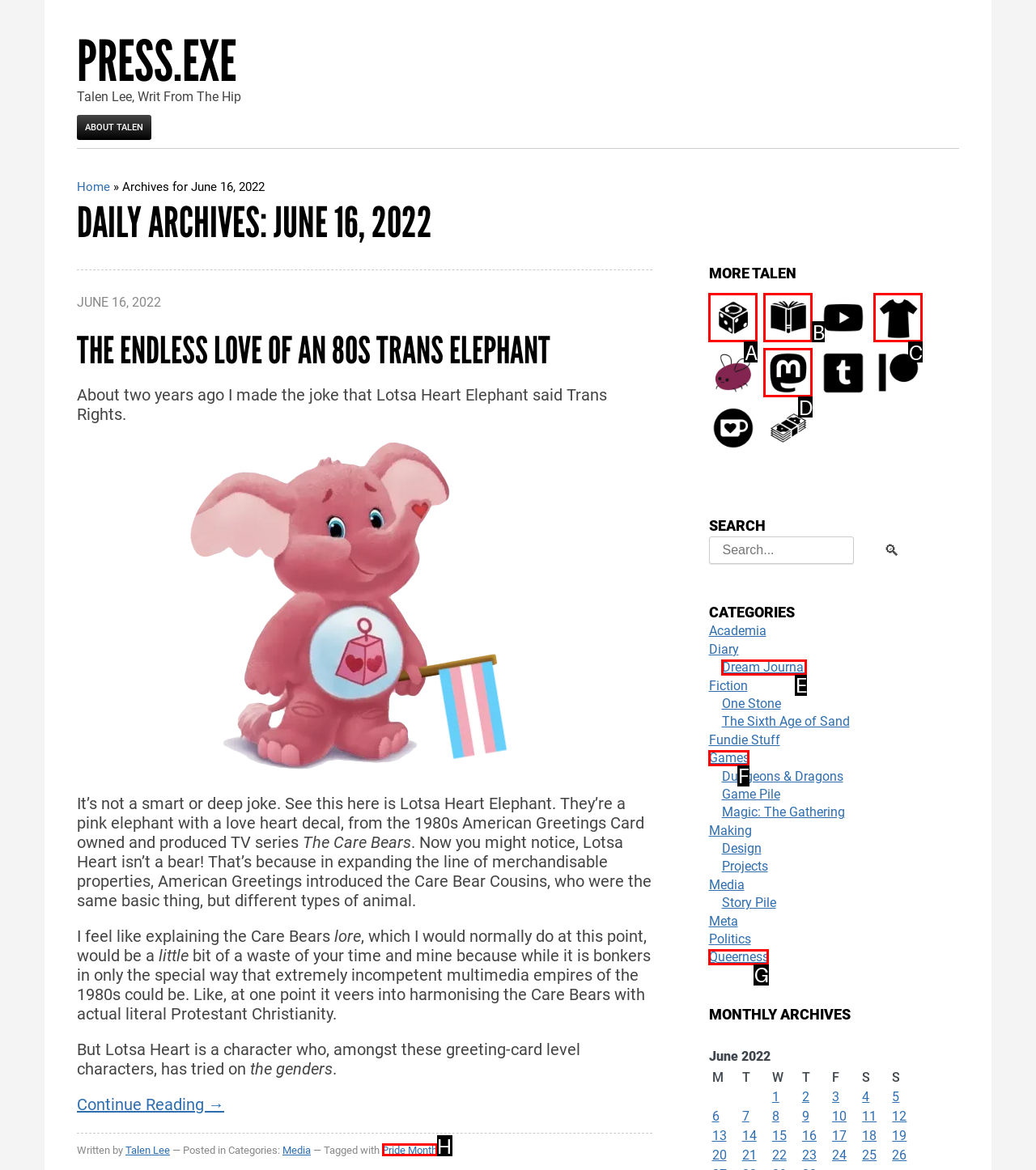Match the following description to the correct HTML element: Dream Journal Indicate your choice by providing the letter.

E